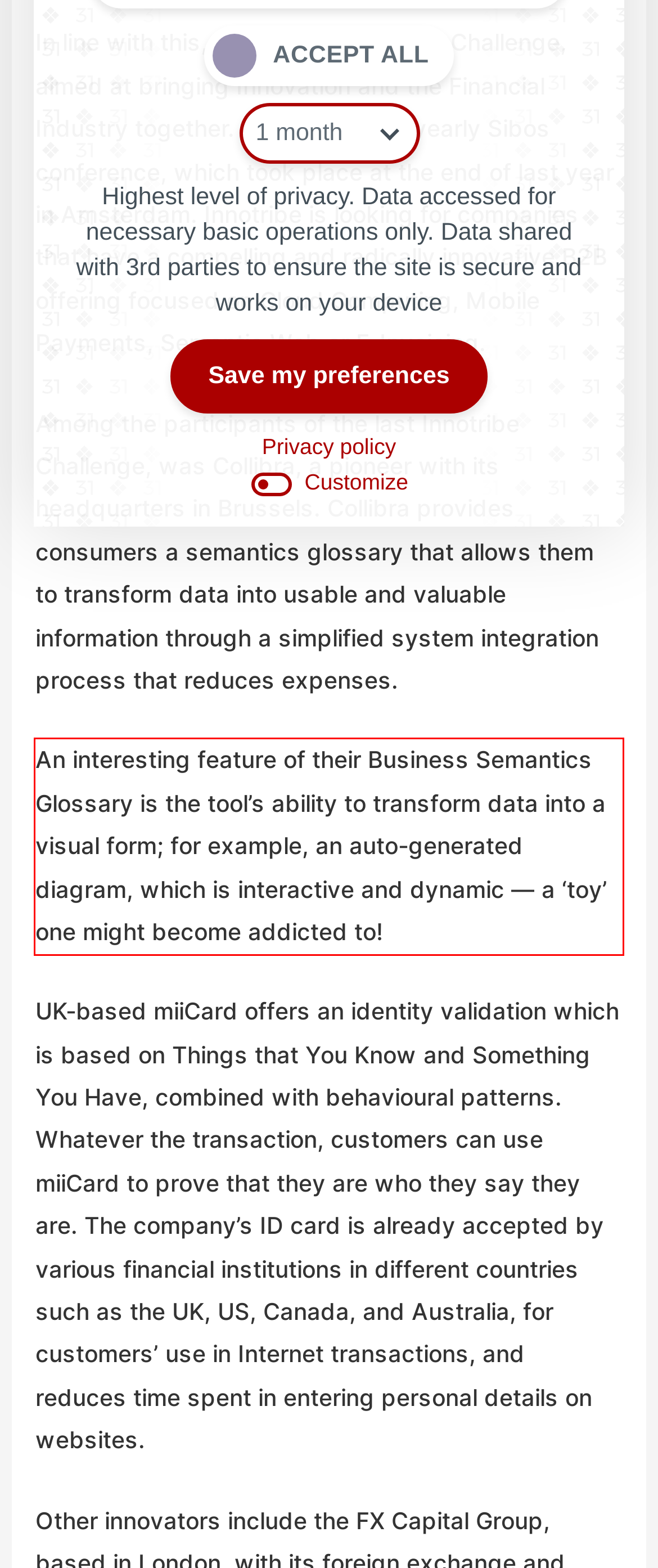Given a screenshot of a webpage containing a red rectangle bounding box, extract and provide the text content found within the red bounding box.

An interesting feature of their Business Semantics Glossary is the tool’s ability to transform data into a visual form; for example, an auto-generated diagram, which is interactive and dynamic — a ‘toy’ one might become addicted to!